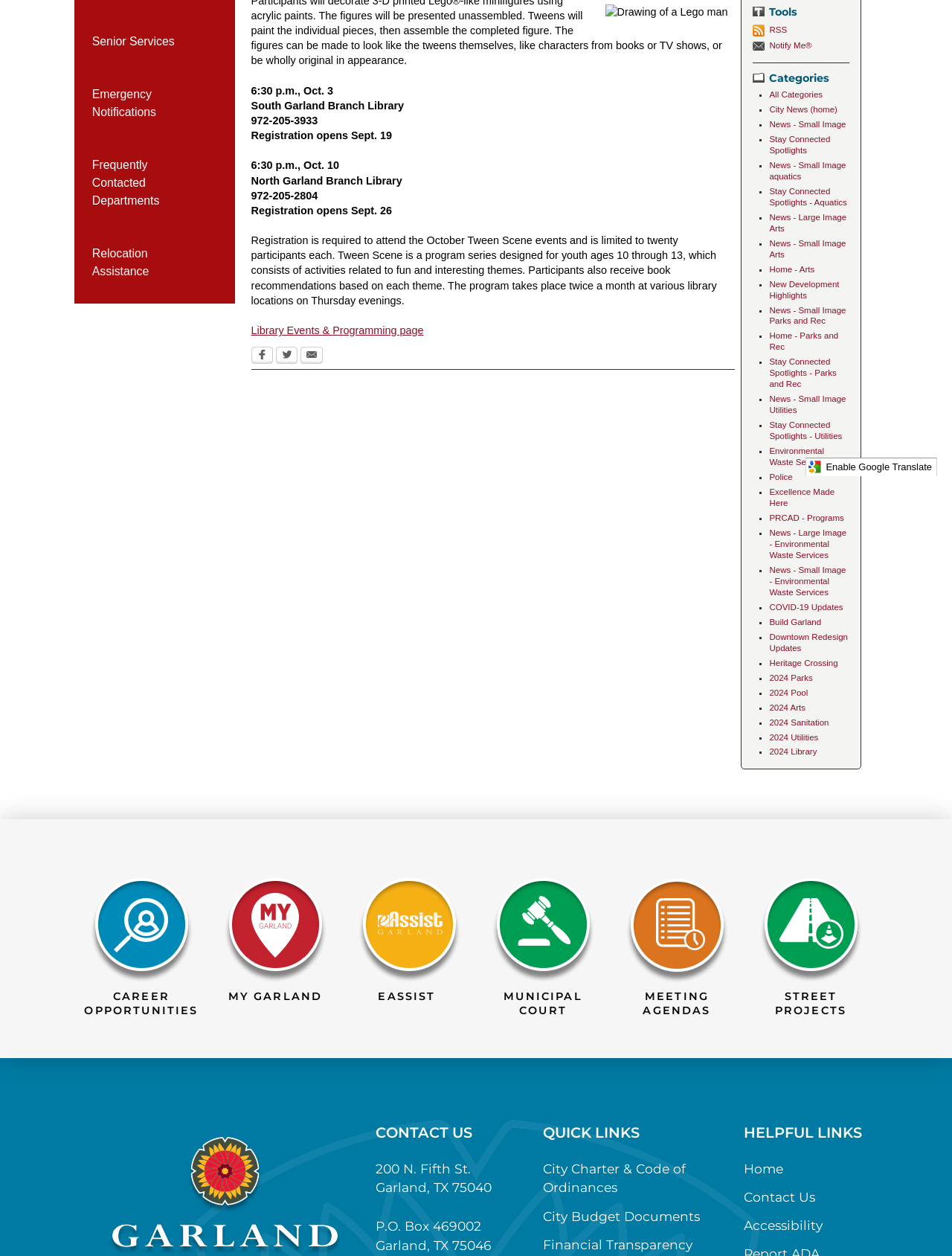Given the description of the UI element: "News - Small Image", predict the bounding box coordinates in the form of [left, top, right, bottom], with each value being a float between 0 and 1.

[0.808, 0.095, 0.889, 0.102]